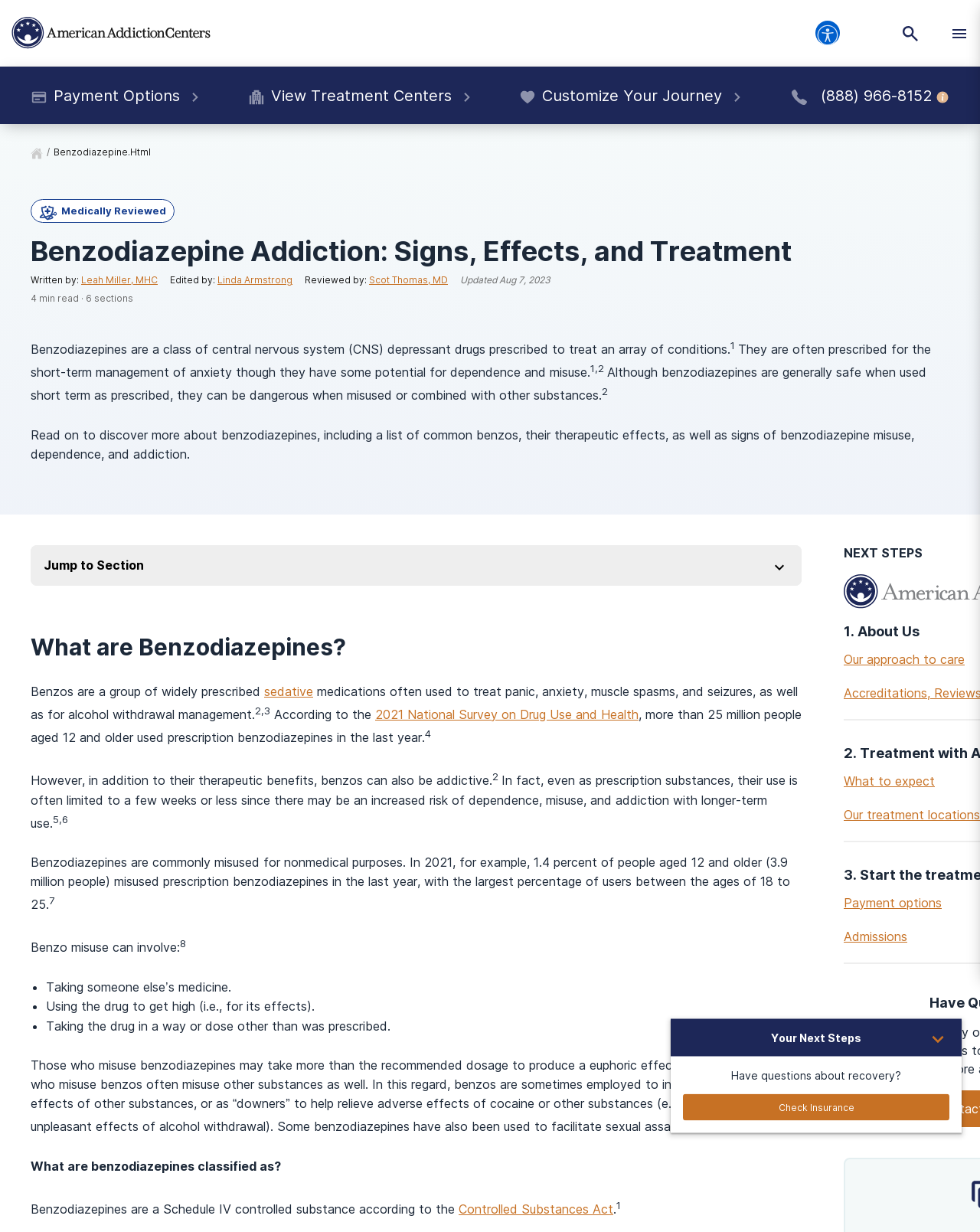Locate the bounding box coordinates of the area you need to click to fulfill this instruction: 'Click the 'Payment Options' link'. The coordinates must be in the form of four float numbers ranging from 0 to 1: [left, top, right, bottom].

[0.031, 0.07, 0.209, 0.085]